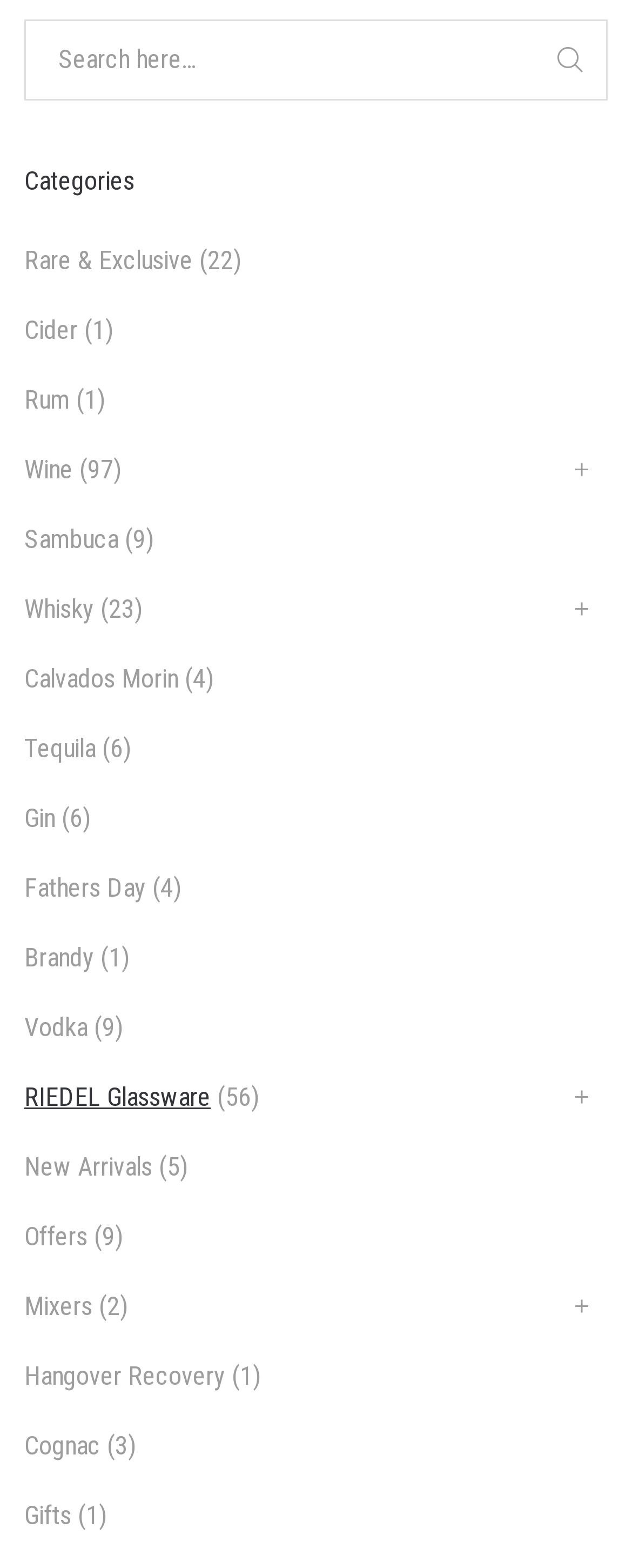How many items are in the 'Cognac' category?
Based on the visual content, answer with a single word or a brief phrase.

3